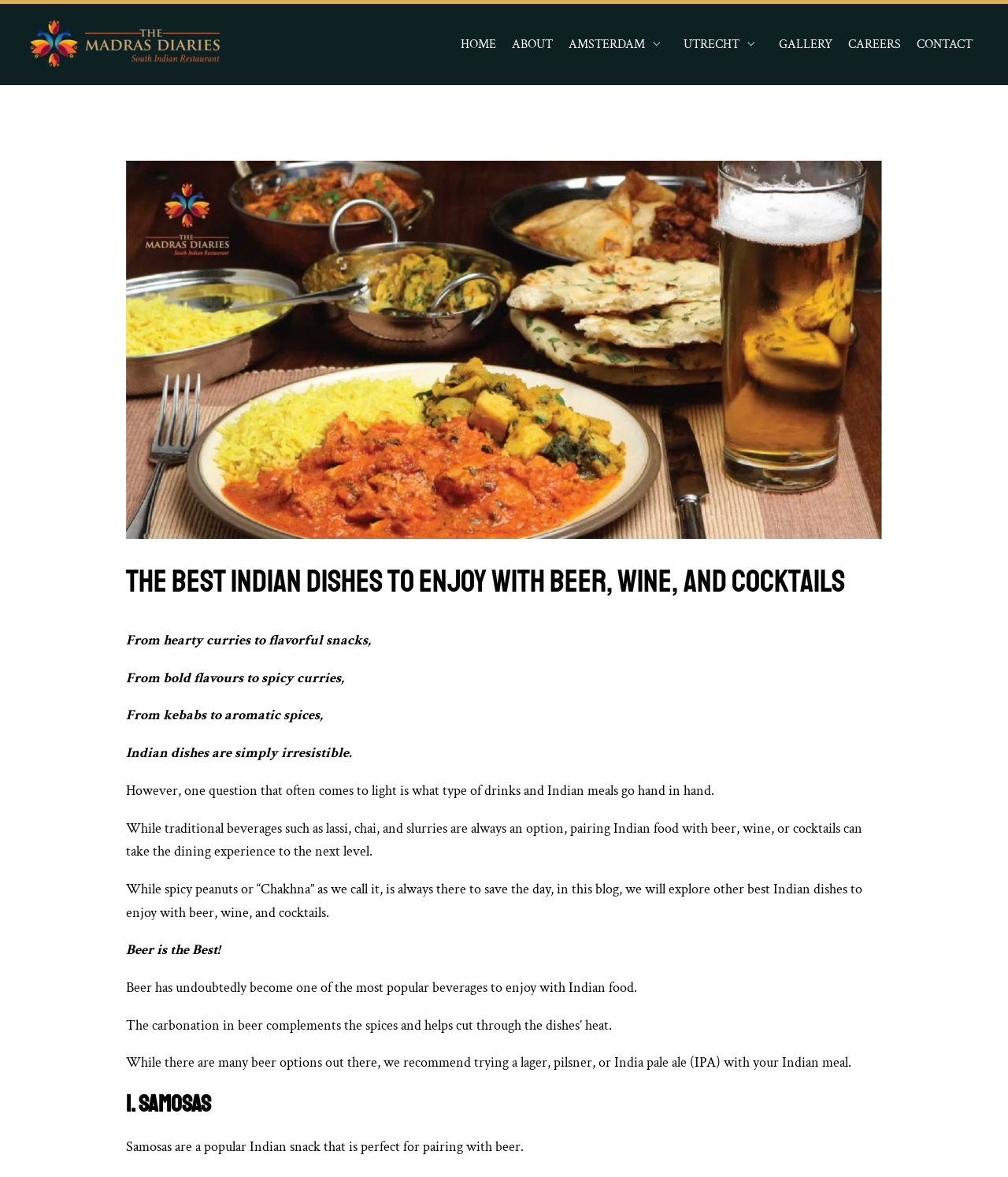What is the benefit of beer when paired with Indian food?
Examine the image and provide an in-depth answer to the question.

The webpage states that the carbonation in beer complements the spices and helps cut through the dishes' heat, making it a suitable pairing for Indian food.